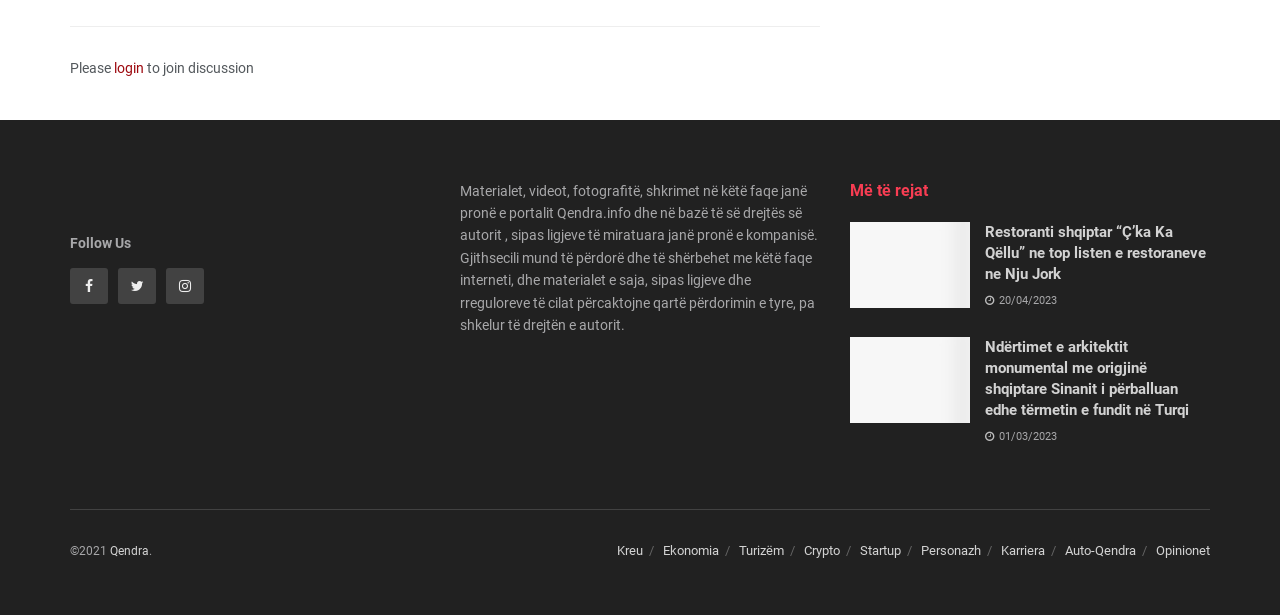Please identify the bounding box coordinates of the element that needs to be clicked to perform the following instruction: "Read the article about Restoranti shqiptar Ç’ka Ka Qëllu".

[0.664, 0.361, 0.758, 0.5]